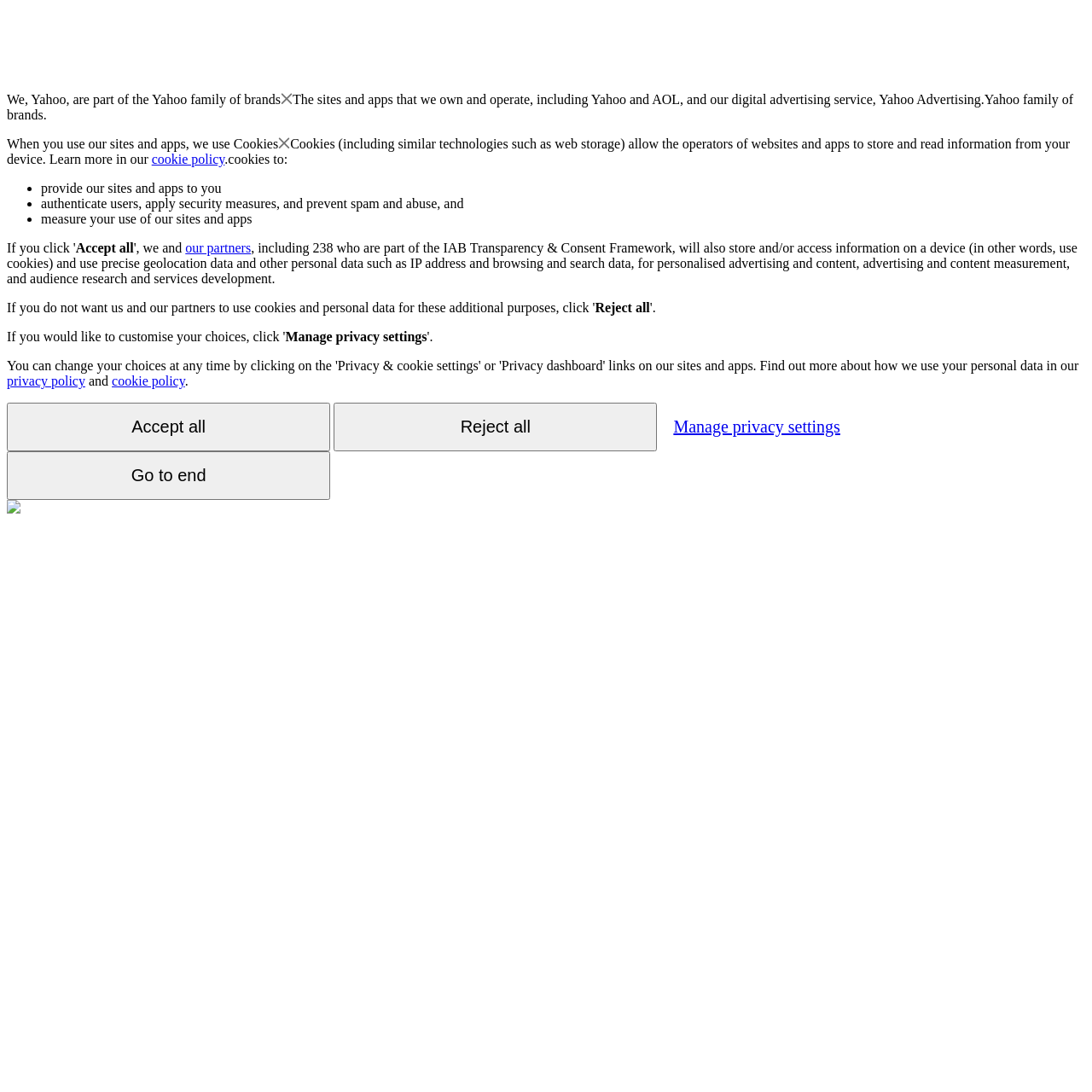What do cookies allow operators to do?
Based on the image, answer the question with a single word or brief phrase.

store and read information